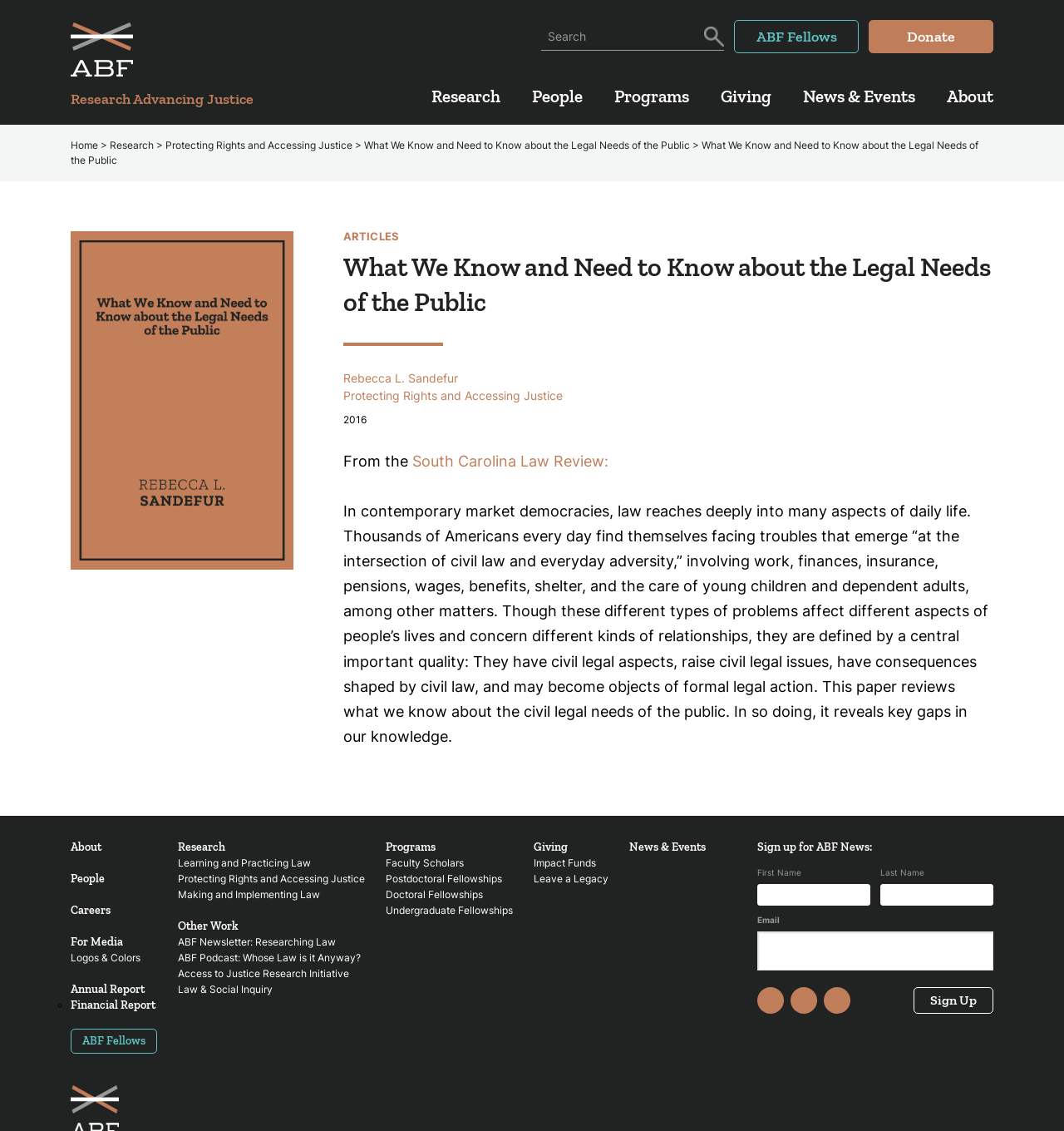Using the element description Twitter, predict the bounding box coordinates for the UI element. Provide the coordinates in (top-left x, top-left y, bottom-right x, bottom-right y) format with values ranging from 0 to 1.

[0.743, 0.873, 0.768, 0.896]